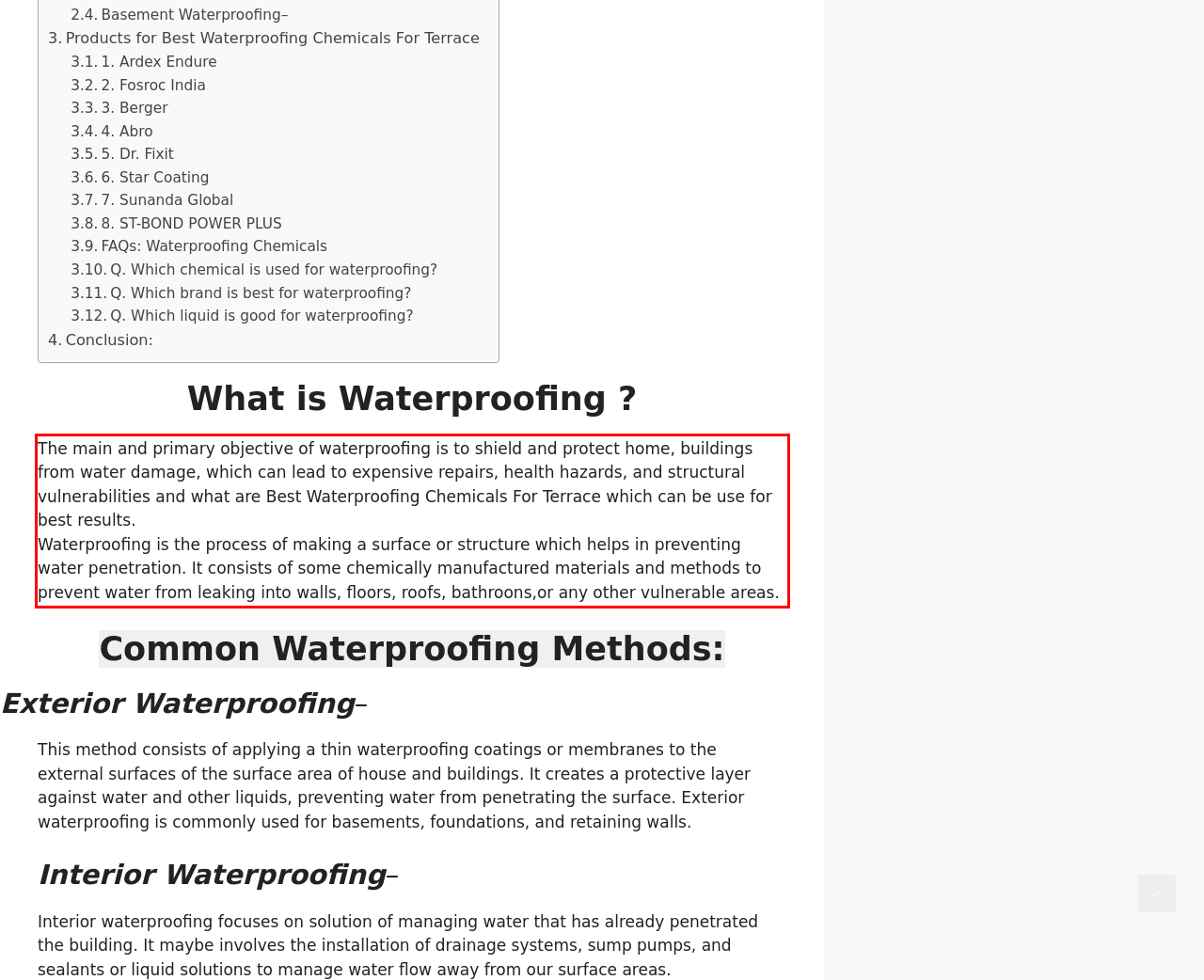In the screenshot of the webpage, find the red bounding box and perform OCR to obtain the text content restricted within this red bounding box.

The main and primary objective of waterproofing is to shield and protect home, buildings from water damage, which can lead to expensive repairs, health hazards, and structural vulnerabilities and what are Best Waterproofing Chemicals For Terrace which can be use for best results. Waterproofing is the process of making a surface or structure which helps in preventing water penetration. It consists of some chemically manufactured materials and methods to prevent water from leaking into walls, floors, roofs, bathroons,or any other vulnerable areas.